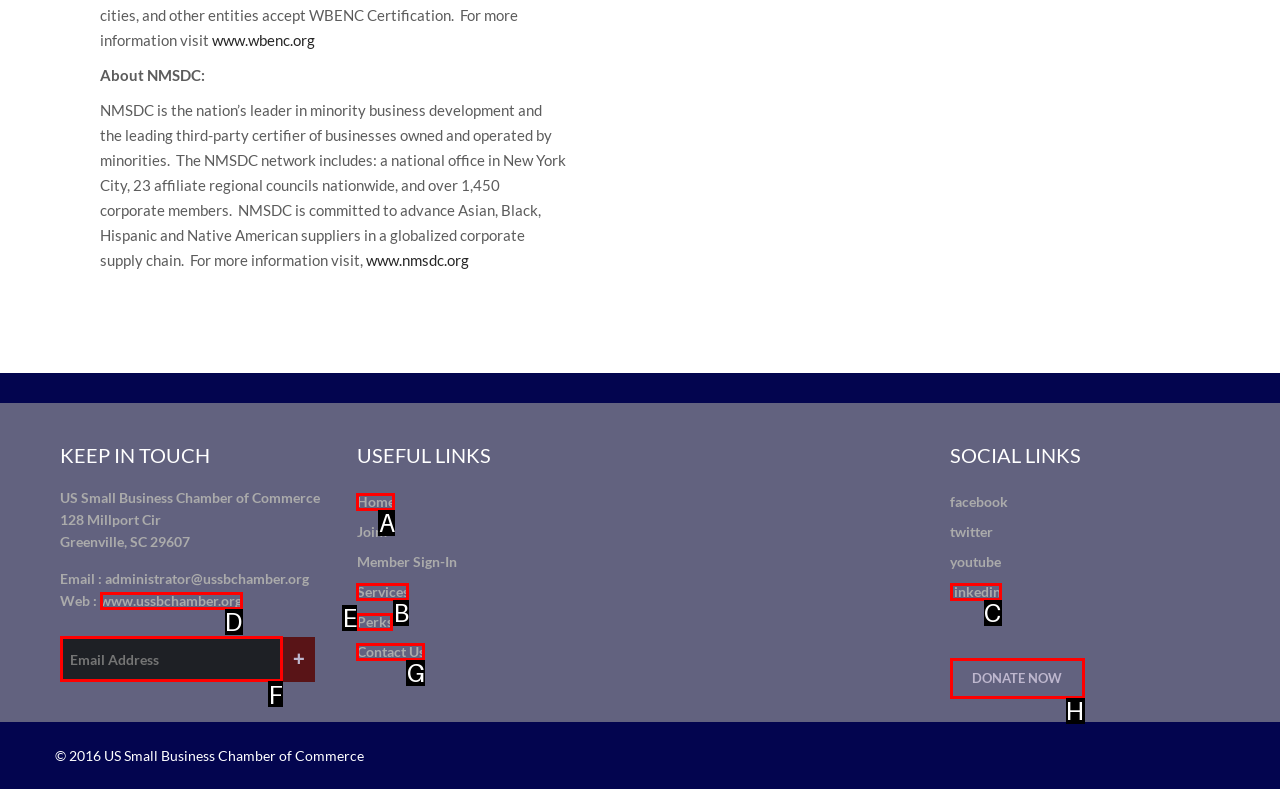To achieve the task: Click the 'Home' link, indicate the letter of the correct choice from the provided options.

None